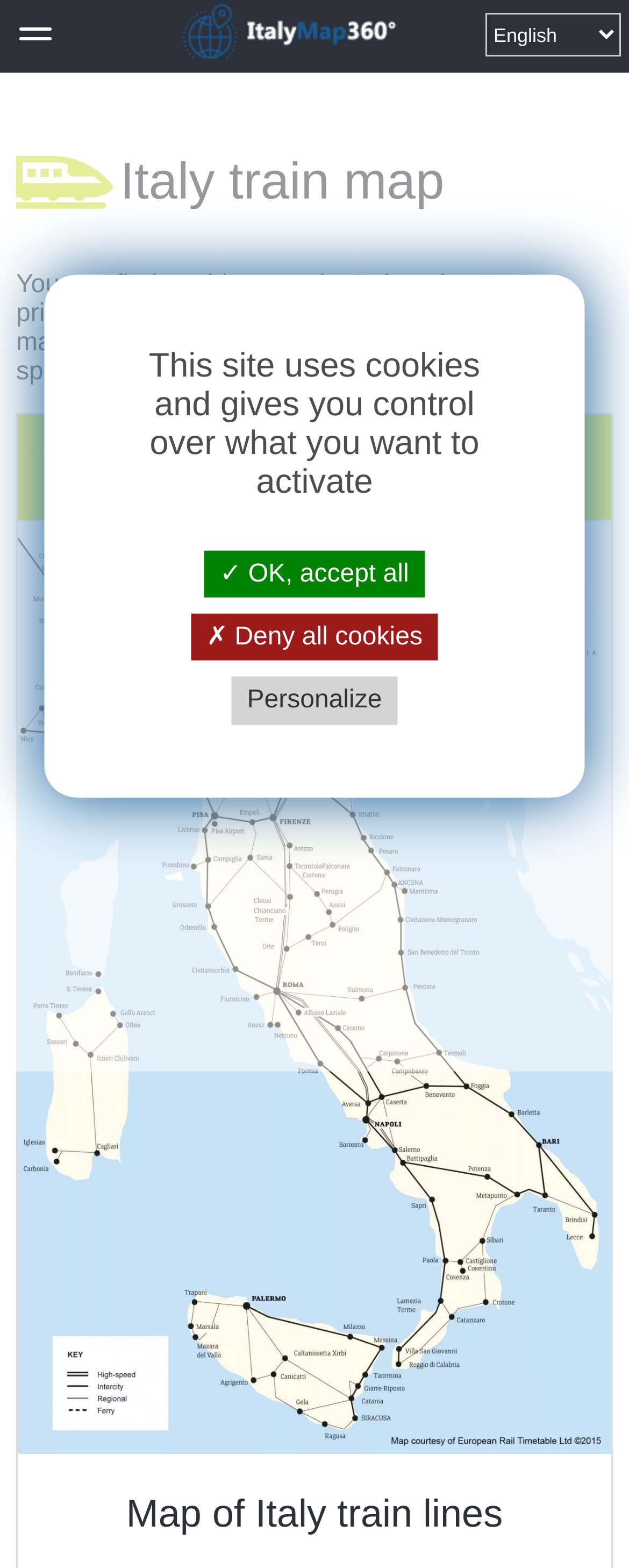Please provide a detailed answer to the question below by examining the image:
What can be downloaded from this webpage?

According to the StaticText 'You can find on this page the Italy trains map to print and to download in PDF.', it is possible to download a PDF file from this webpage.